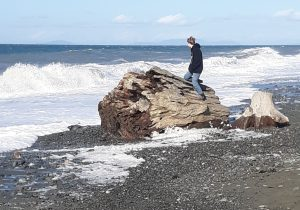What is the color of the sky? Analyze the screenshot and reply with just one word or a short phrase.

soft blue